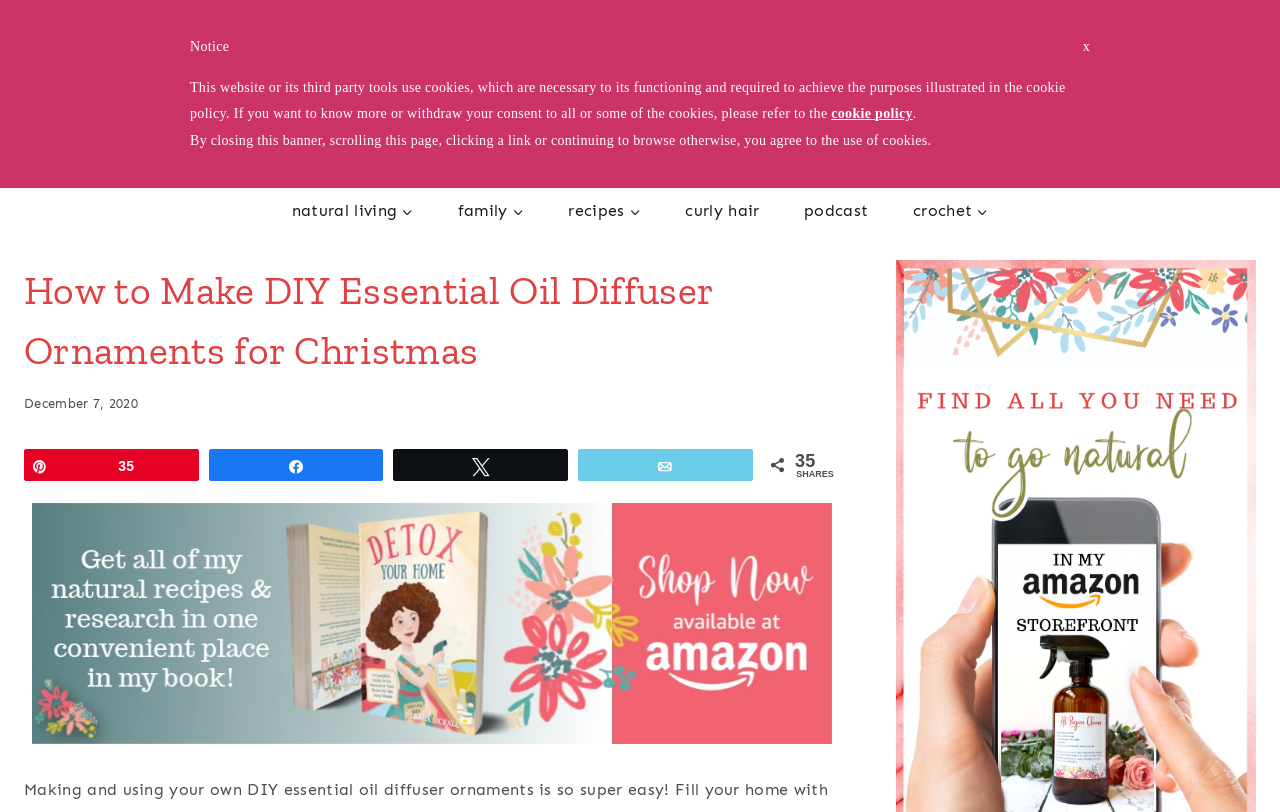Give a detailed account of the webpage, highlighting key information.

This webpage is about making DIY essential oil diffuser ornaments for Christmas. At the top left, there are social media links to Instagram, YouTube, TikTok, Facebook, and Pinterest, each accompanied by a small icon. Next to these links is a larger logo for "My Merry Messy Life". 

On the top right, there is a primary navigation menu with links to "My Books", "Resources", "About", and "Contact". A search form button is located at the top right corner.

Below the navigation menu, there is a secondary navigation menu with links to various categories such as "natural living", "family", "recipes", "curly hair", "podcast", and "crochet".

The main content of the webpage starts with a header section that includes the title "How to Make DIY Essential Oil Diffuser Ornaments for Christmas" and a timestamp "December 7, 2020". 

Below the header, there are social sharing buttons and a count of 35 shares. A "Pin" button and a "SHARES" label are also present in this section.

Further down, there is a large advertisement for the book "Detox Your Home". 

At the bottom of the page, there is a notice about the use of cookies on the website, with a link to the cookie policy and a message about agreeing to the use of cookies by continuing to browse the website. A small "x" button is located at the bottom right corner, likely to close the notice.